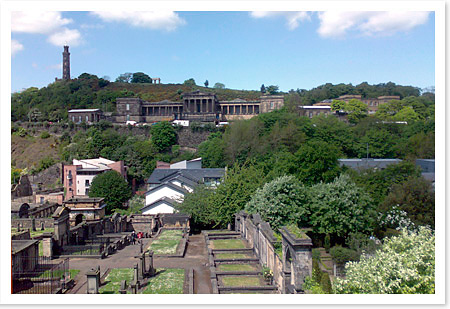What type of buildings are surrounded by lush greenery?
Please provide a comprehensive answer to the question based on the webpage screenshot.

According to the caption, the historic buildings, including the National Monument, are surrounded by lush greenery, which adds to the overall beauty of the scene.